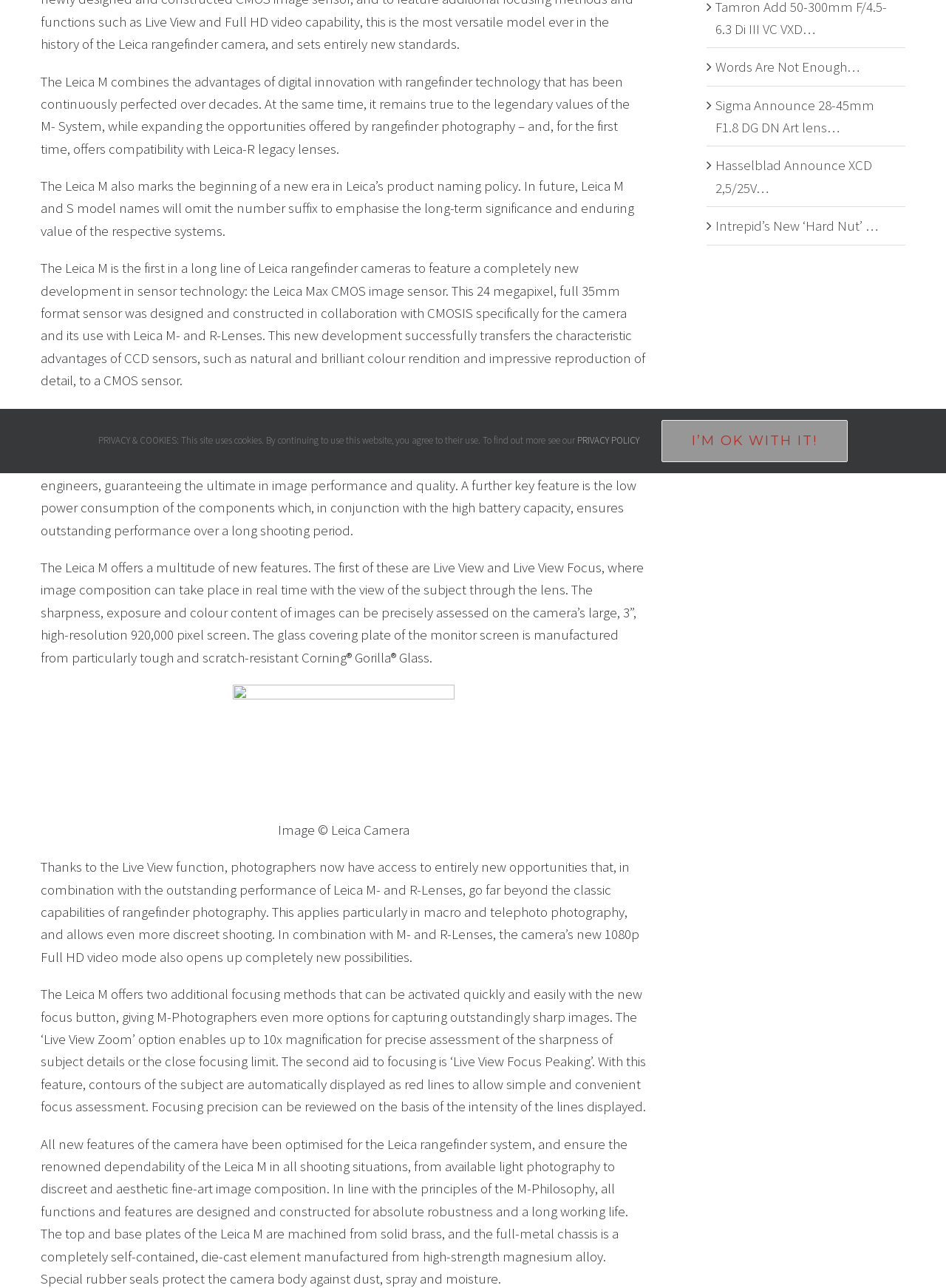Determine the bounding box coordinates (top-left x, top-left y, bottom-right x, bottom-right y) of the UI element described in the following text: I’m OK with It!

[0.699, 0.326, 0.896, 0.359]